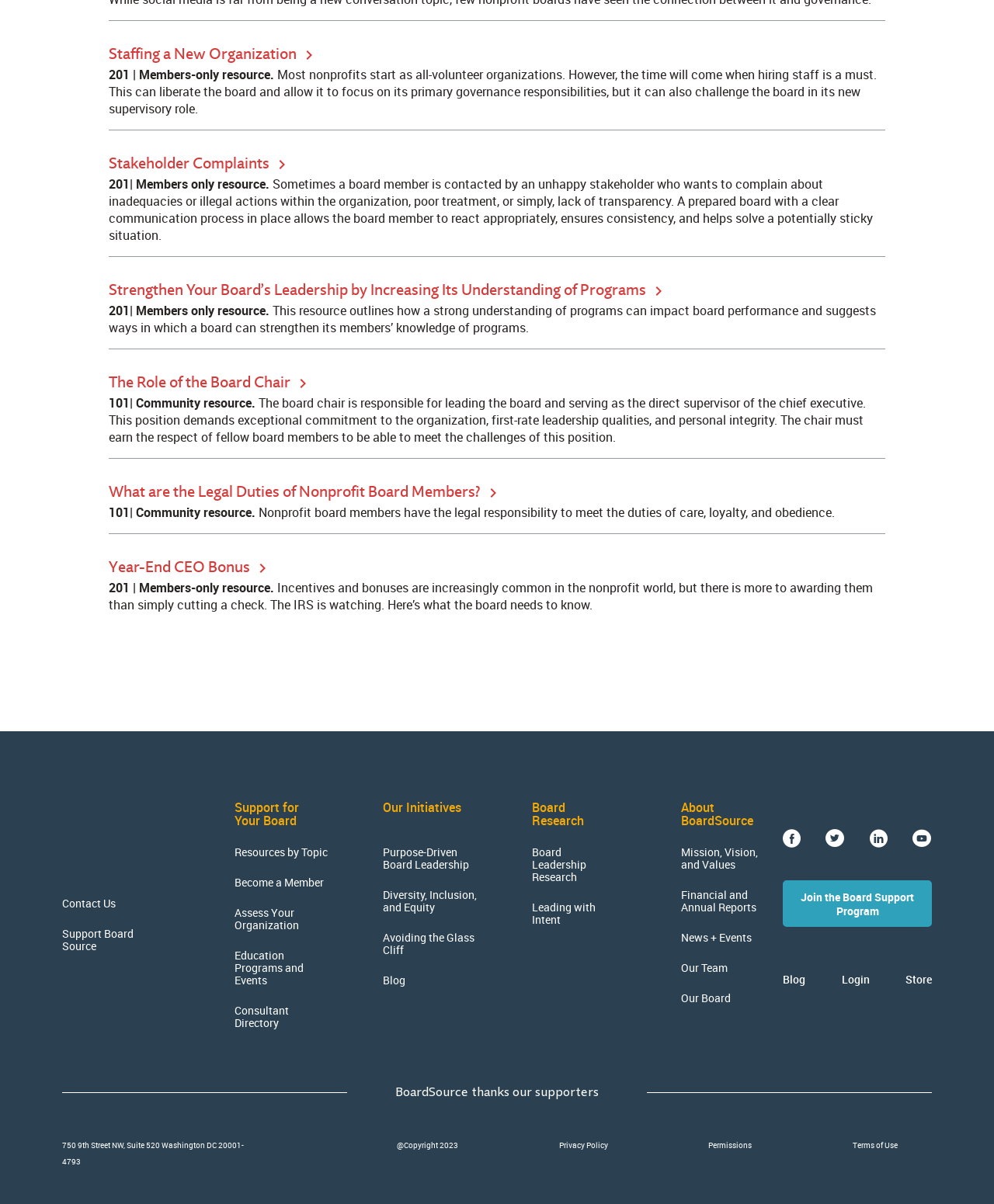Identify the bounding box coordinates for the element that needs to be clicked to fulfill this instruction: "Click on 'Staffing a New Organization'". Provide the coordinates in the format of four float numbers between 0 and 1: [left, top, right, bottom].

[0.109, 0.036, 0.32, 0.052]